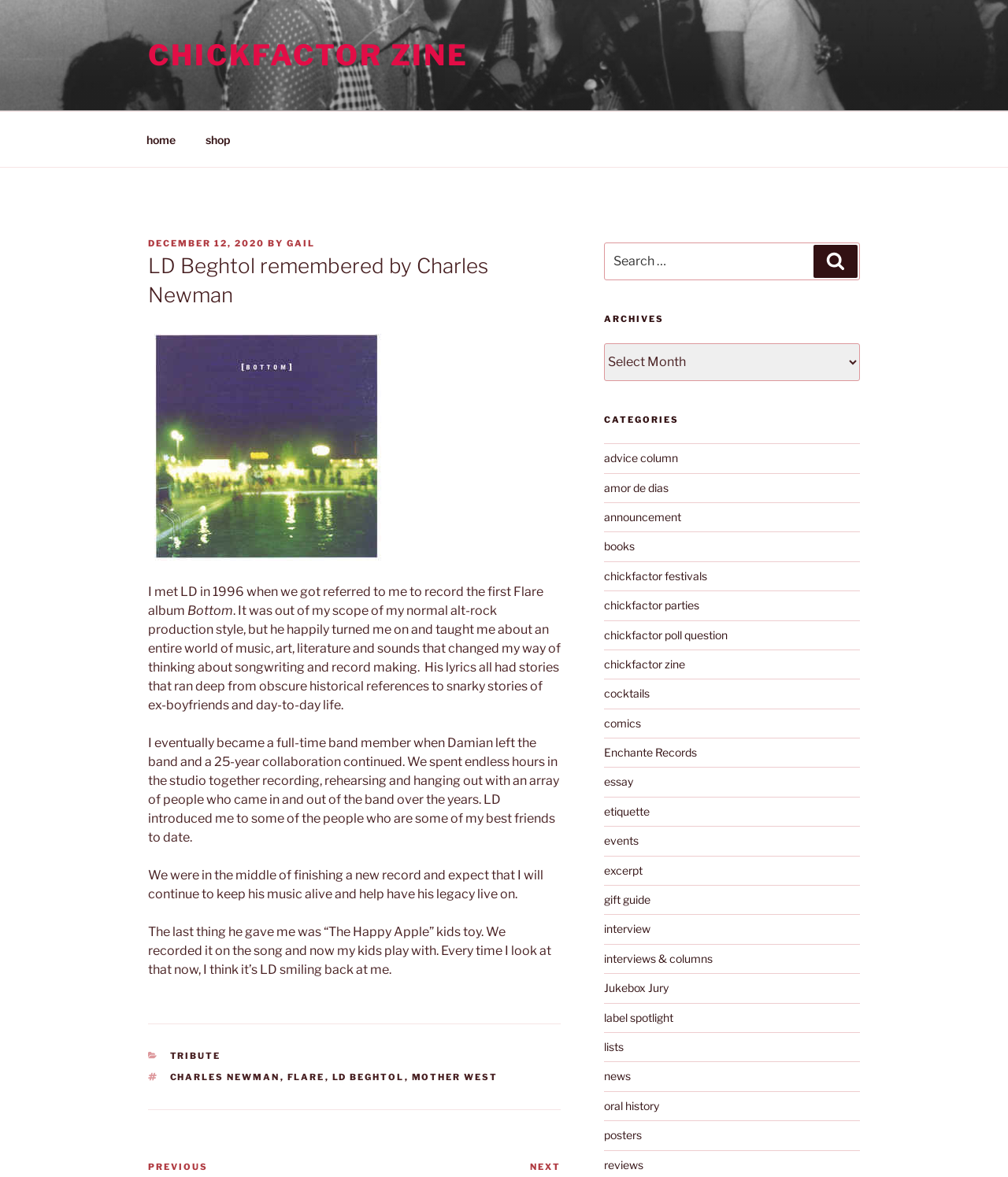Identify the coordinates of the bounding box for the element described below: "chickfactor zine". Return the coordinates as four float numbers between 0 and 1: [left, top, right, bottom].

[0.147, 0.032, 0.465, 0.062]